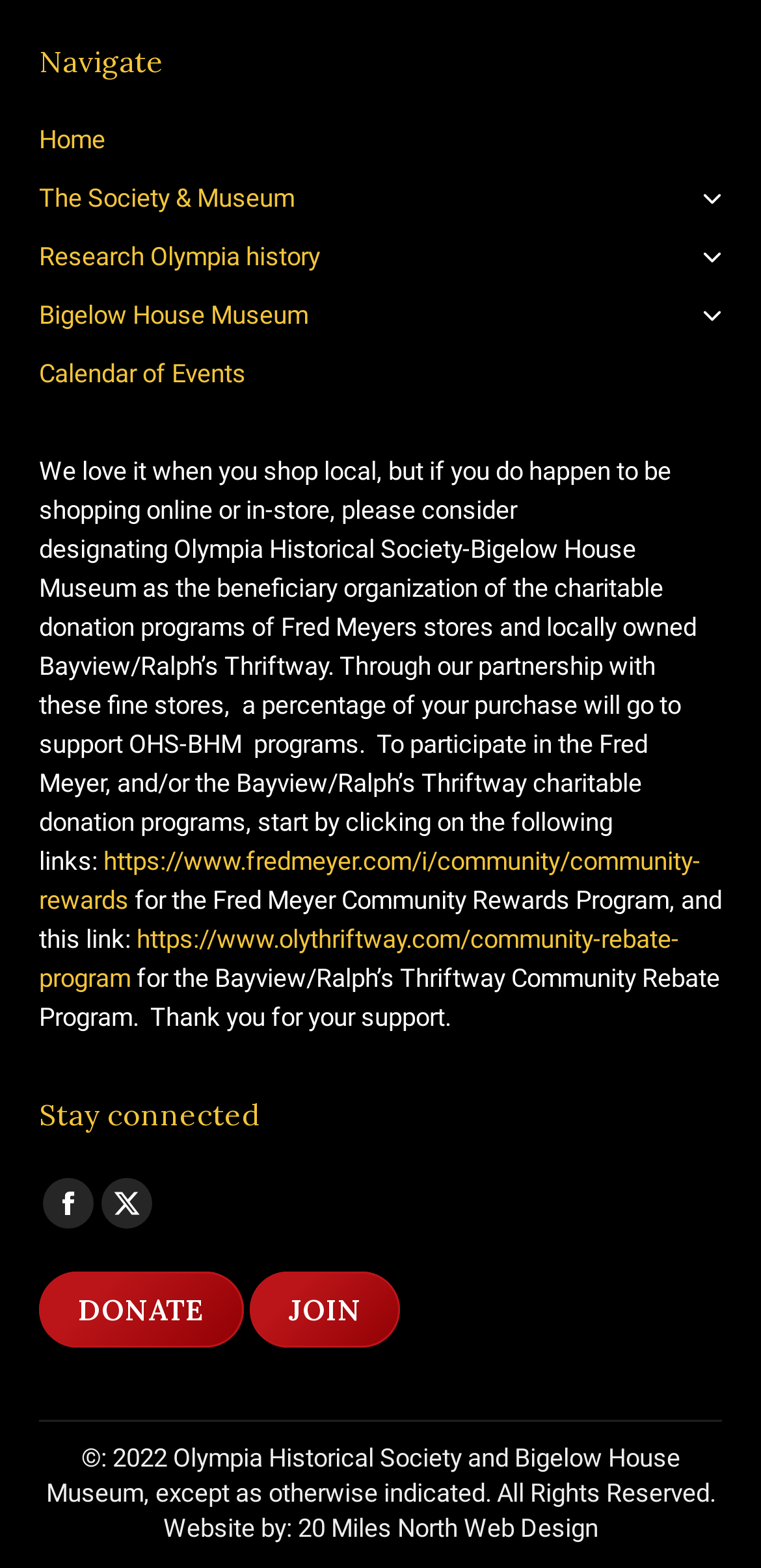Using the provided element description, identify the bounding box coordinates as (top-left x, top-left y, bottom-right x, bottom-right y). Ensure all values are between 0 and 1. Description: Home

[0.051, 0.077, 0.949, 0.114]